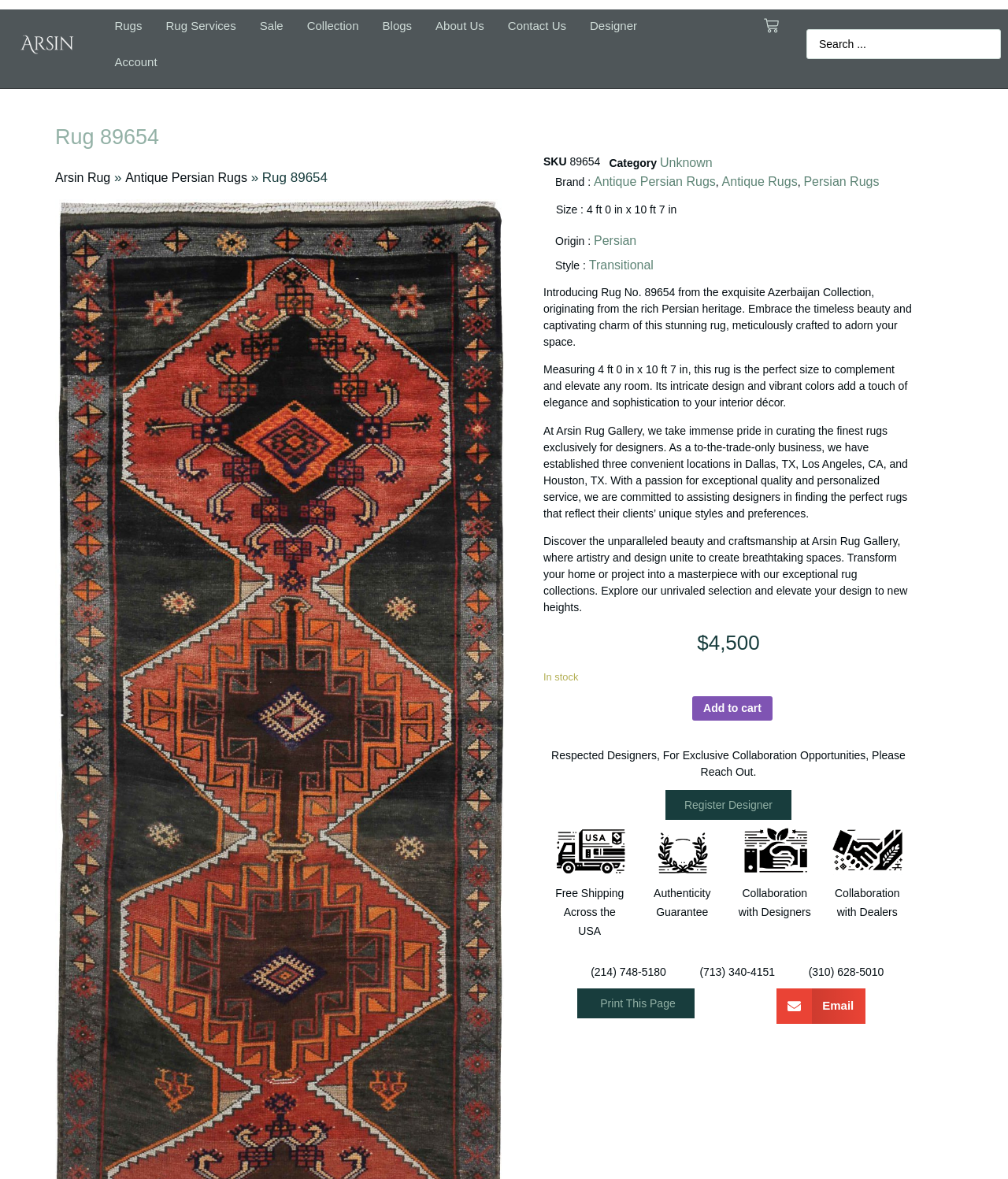Review the image closely and give a comprehensive answer to the question: What is the size of the rug?

I found the answer by looking at the static text element with the text 'Size : 4 ft 0 in x 10 ft 7 in' which is located in the middle of the webpage, providing details about the rug.